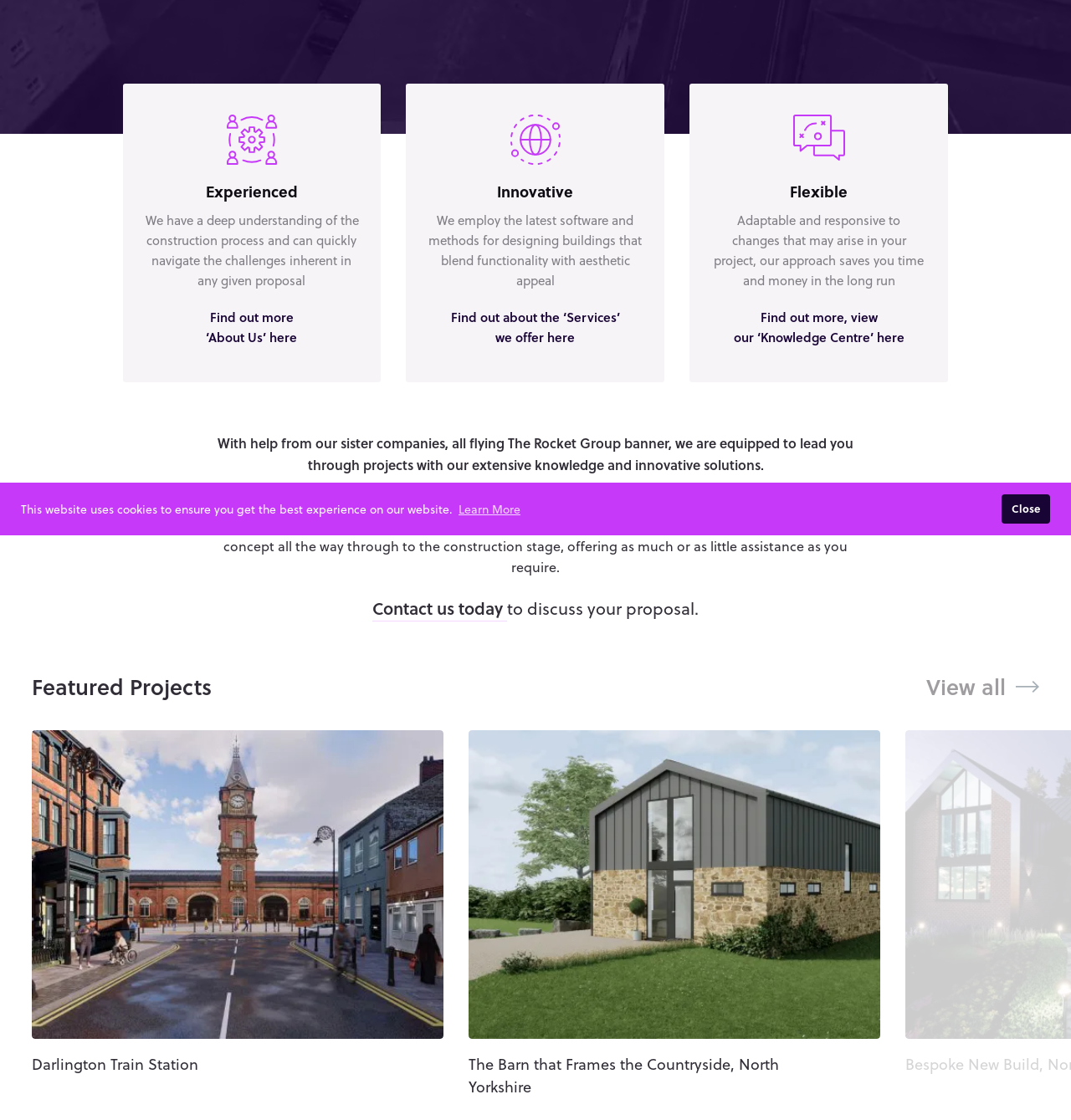Extract the bounding box of the UI element described as: "Darlington Train Station".

[0.03, 0.939, 0.376, 0.96]